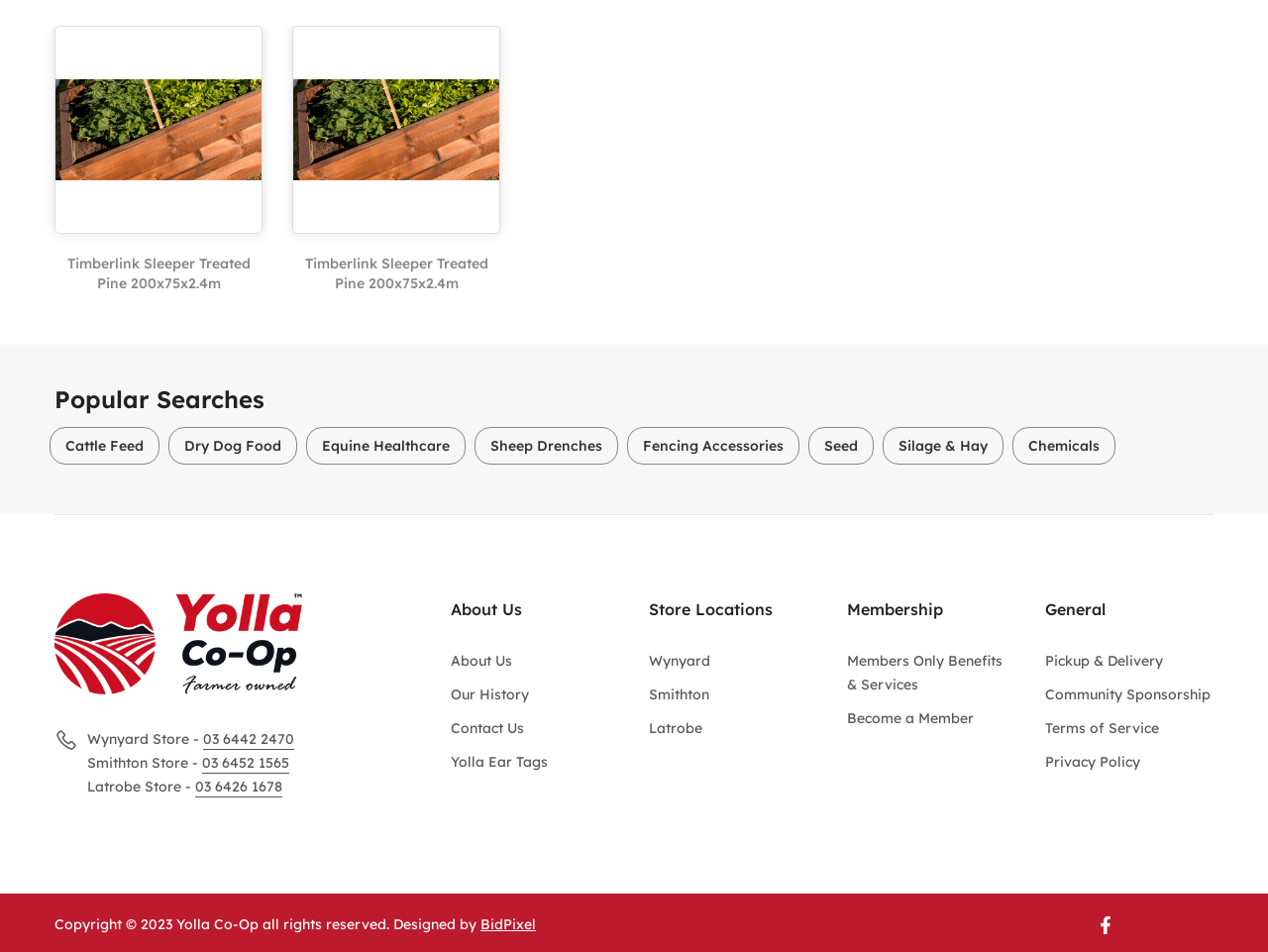Determine the bounding box coordinates for the UI element matching this description: "Smithton".

[0.512, 0.72, 0.559, 0.739]